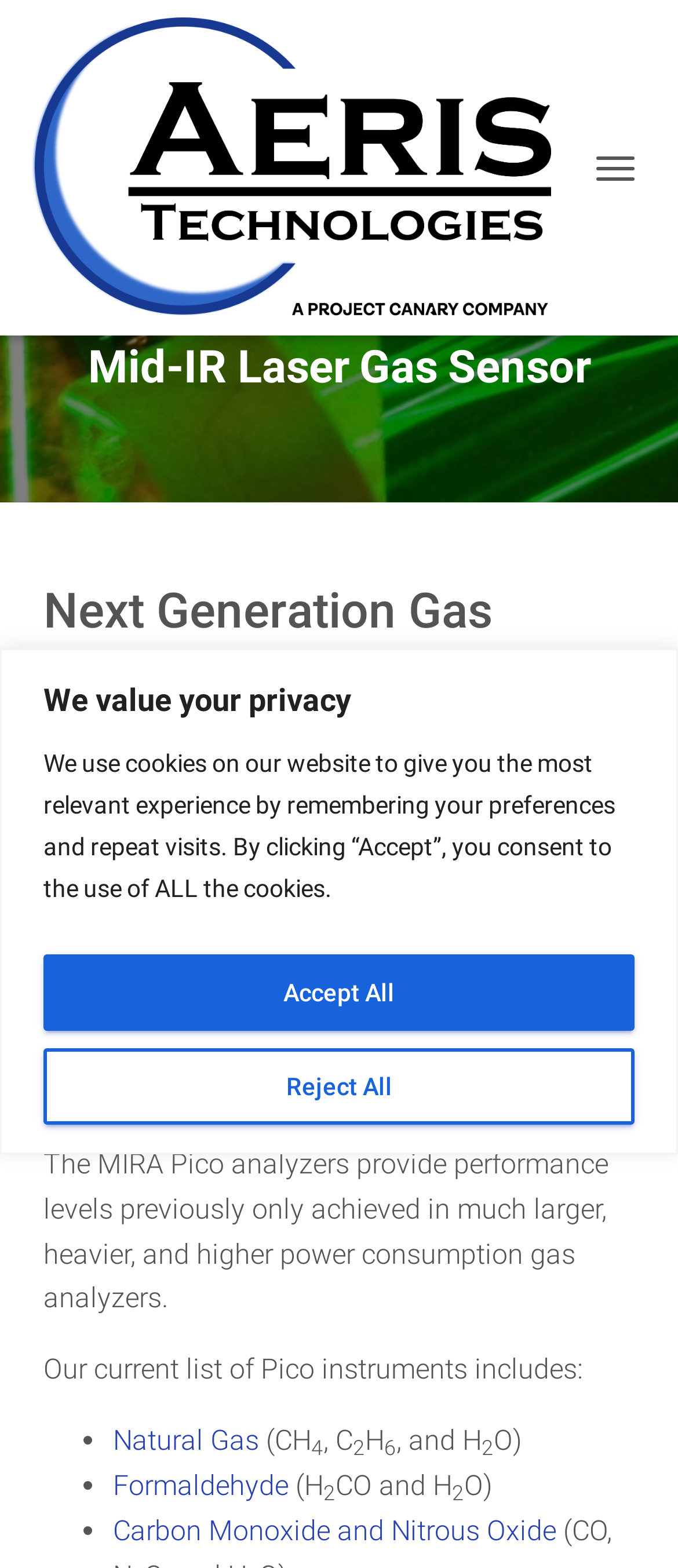How many types of gas analyzers are listed on the webpage?
Provide a one-word or short-phrase answer based on the image.

4